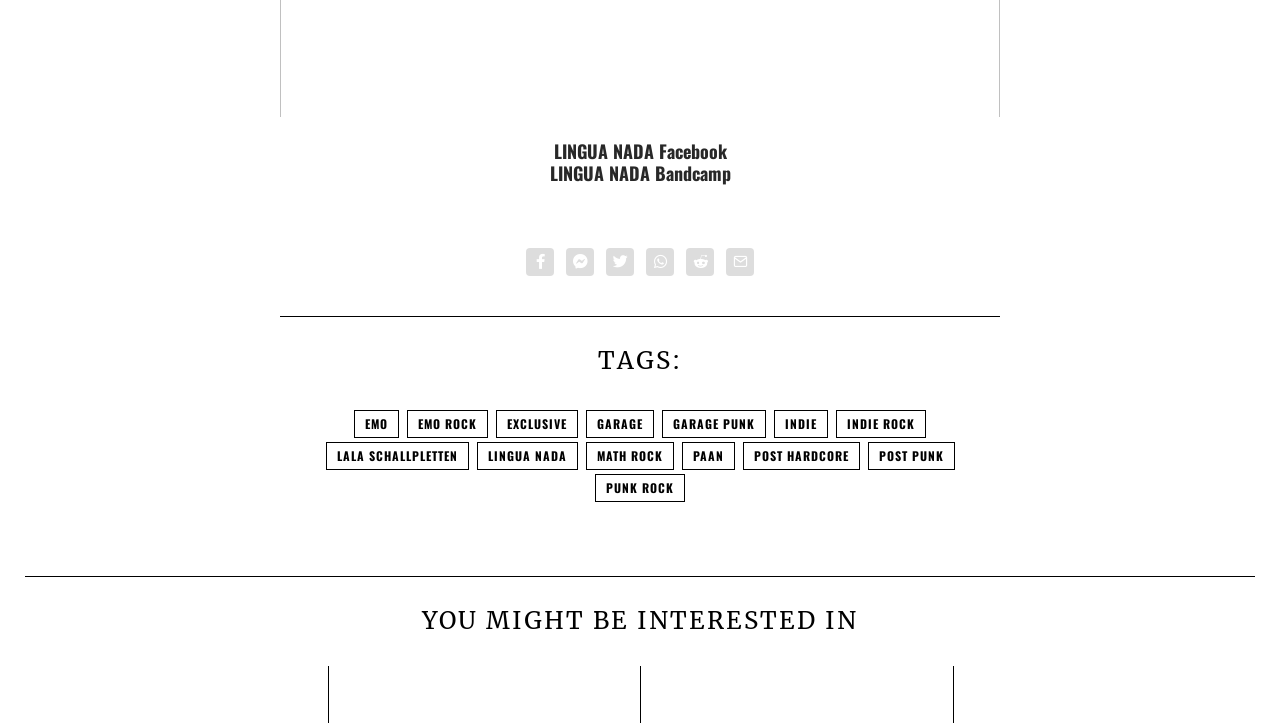What is the first tag listed?
Based on the screenshot, provide a one-word or short-phrase response.

EMO